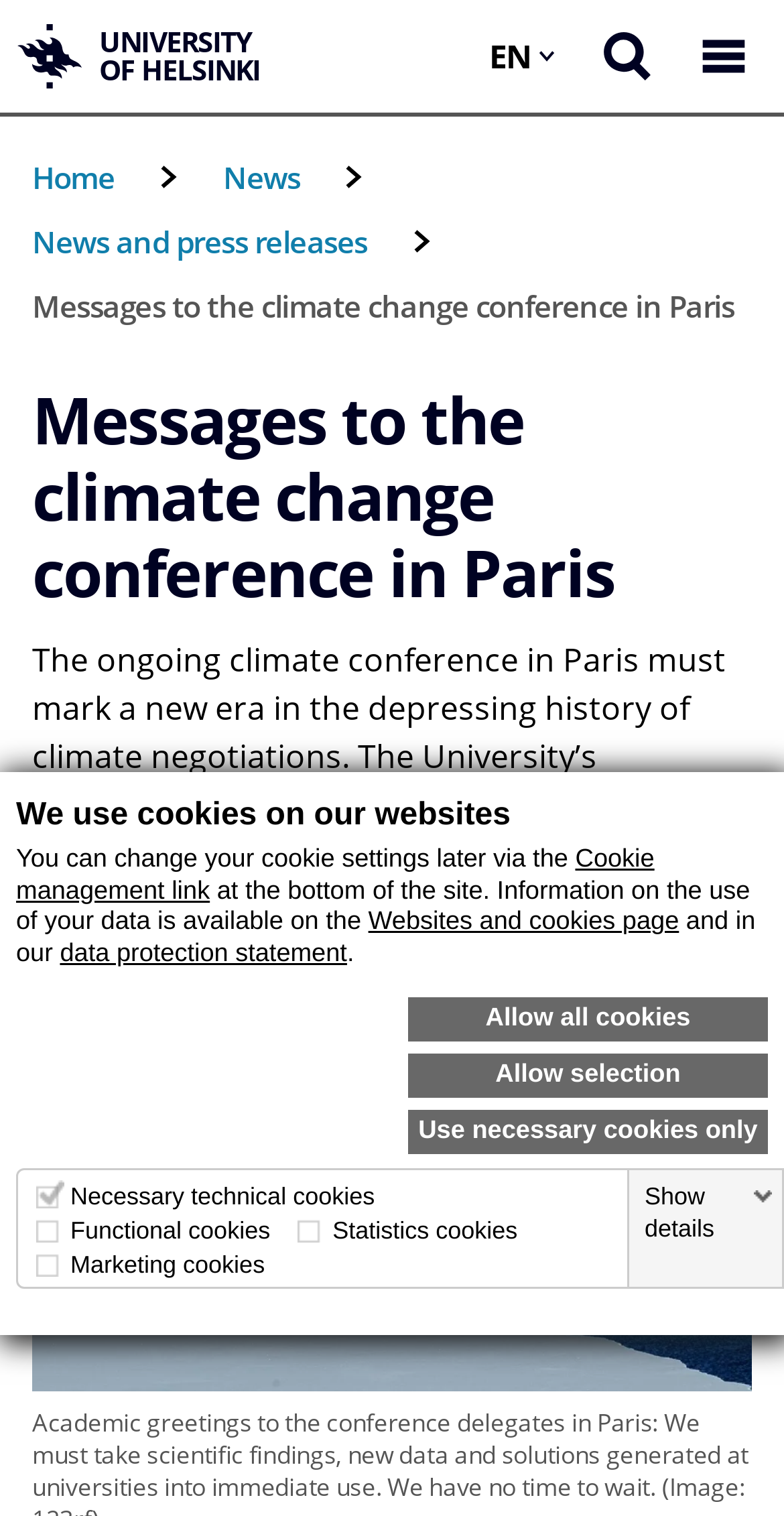Using the details in the image, give a detailed response to the question below:
What is the purpose of functional cookies?

According to the webpage, functional cookies are used for providing a real-time chat service, creating personalised content and developing the user experience.